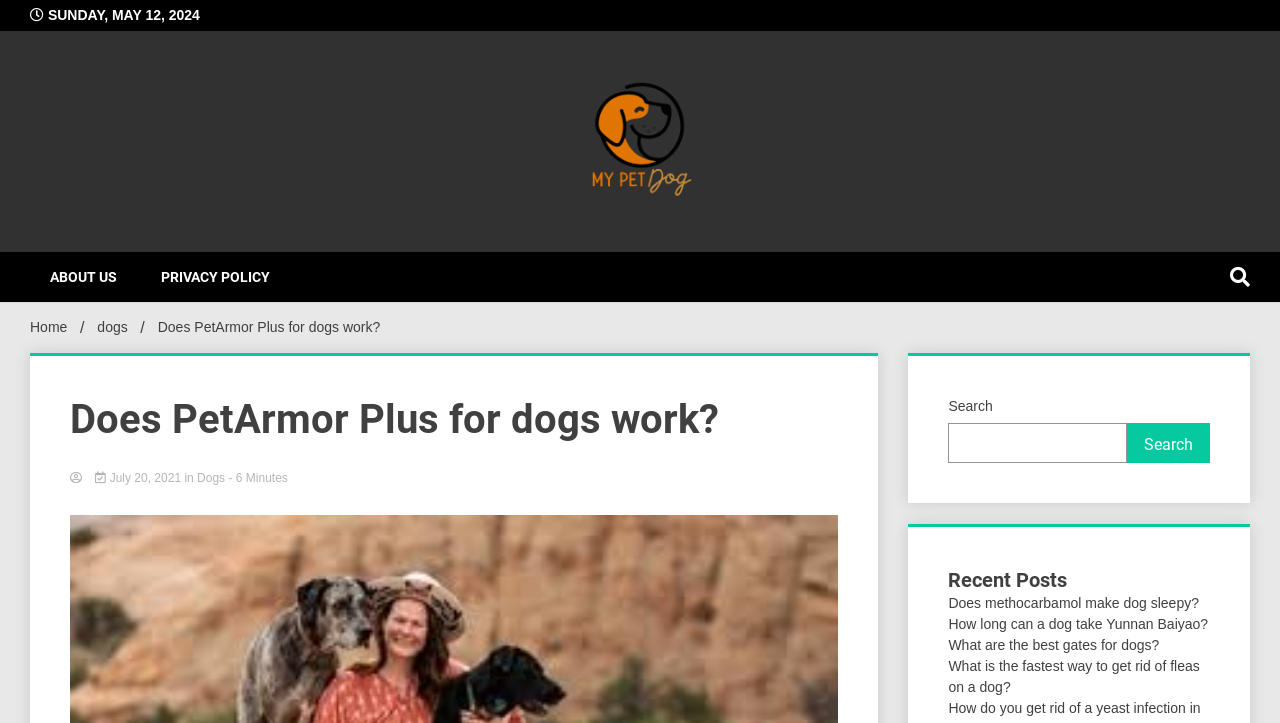Give a one-word or phrase response to the following question: What is the date of the current article?

July 20, 2021